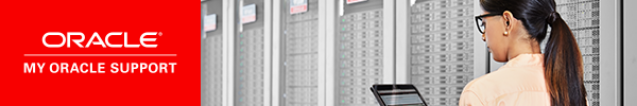Please analyze the image and provide a thorough answer to the question:
What is the individual in the image using?

The individual in the image is absorbed in using a tablet, which illustrates the user-friendly interface offered by Oracle’s support services.